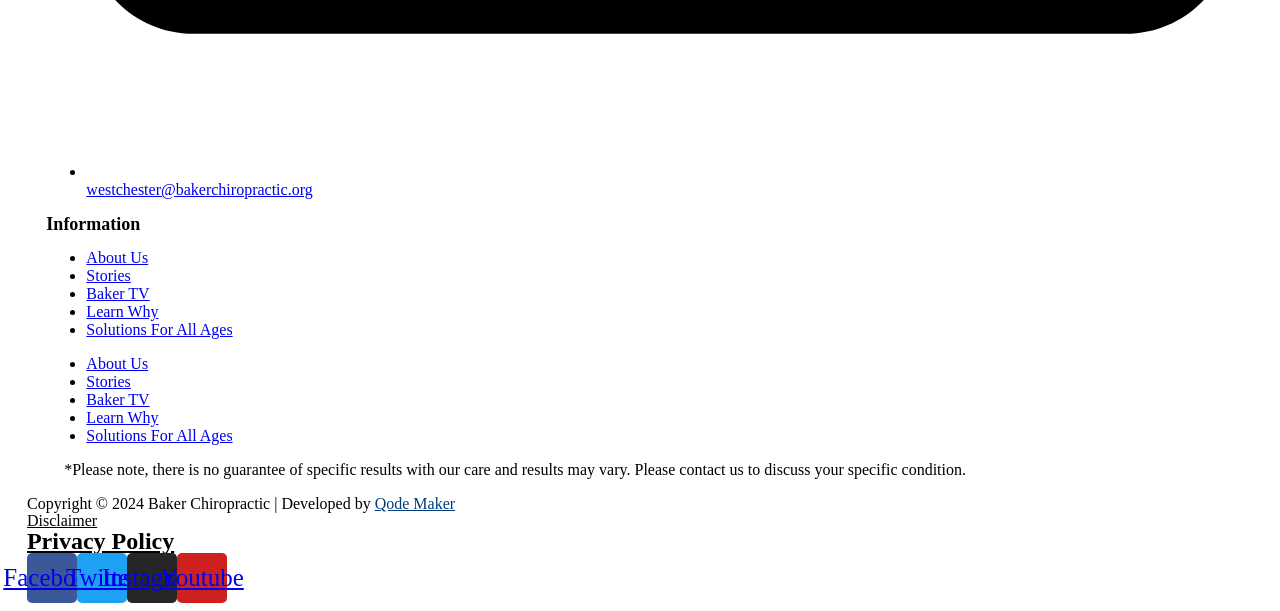Kindly determine the bounding box coordinates of the area that needs to be clicked to fulfill this instruction: "Send an email to westchester@bakerchiropractic.org".

[0.067, 0.267, 0.964, 0.324]